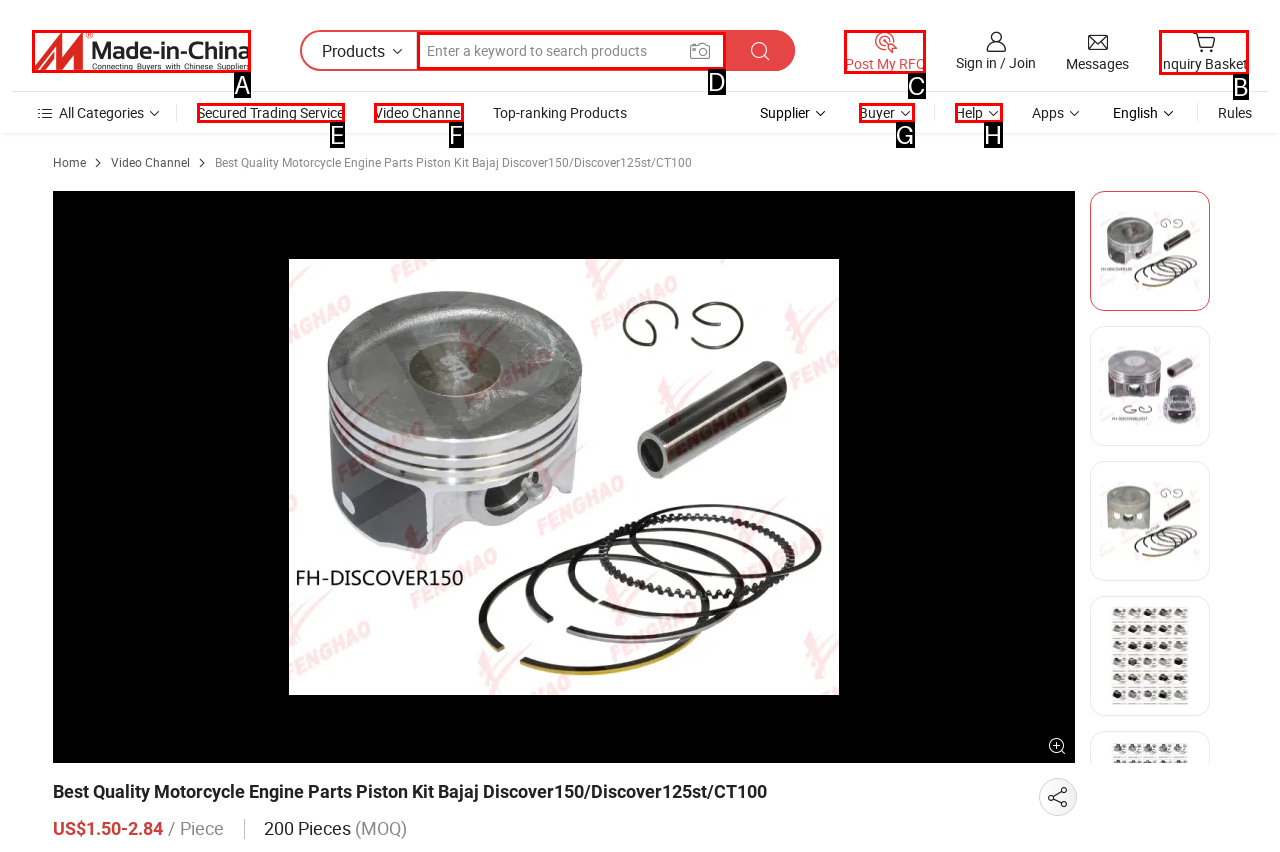Select the option I need to click to accomplish this task: Post my RFQ
Provide the letter of the selected choice from the given options.

C